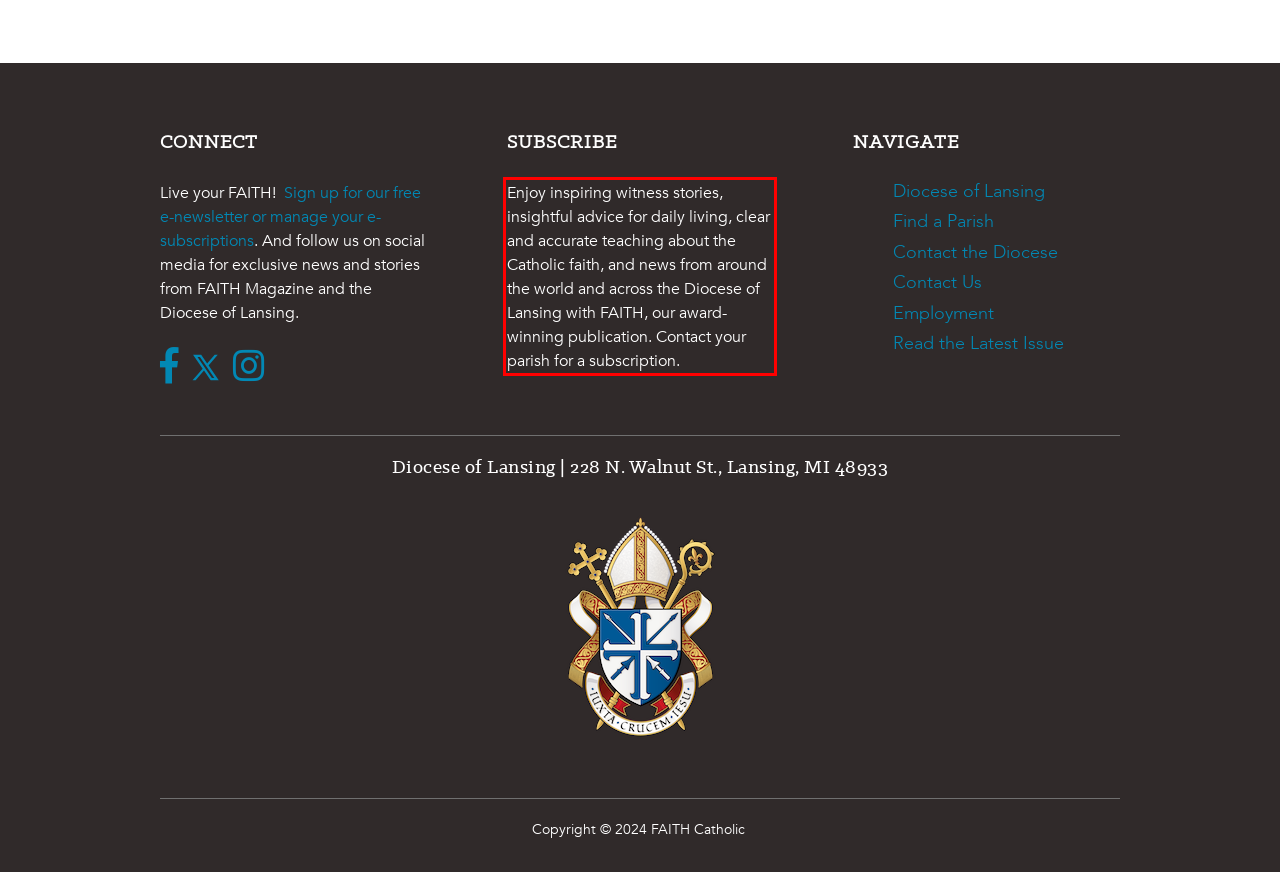Given a screenshot of a webpage, identify the red bounding box and perform OCR to recognize the text within that box.

Enjoy inspiring witness stories, insightful advice for daily living, clear and accurate teaching about the Catholic faith, and news from around the world and across the Diocese of Lansing with FAITH, our award-winning publication. Contact your parish for a subscription.